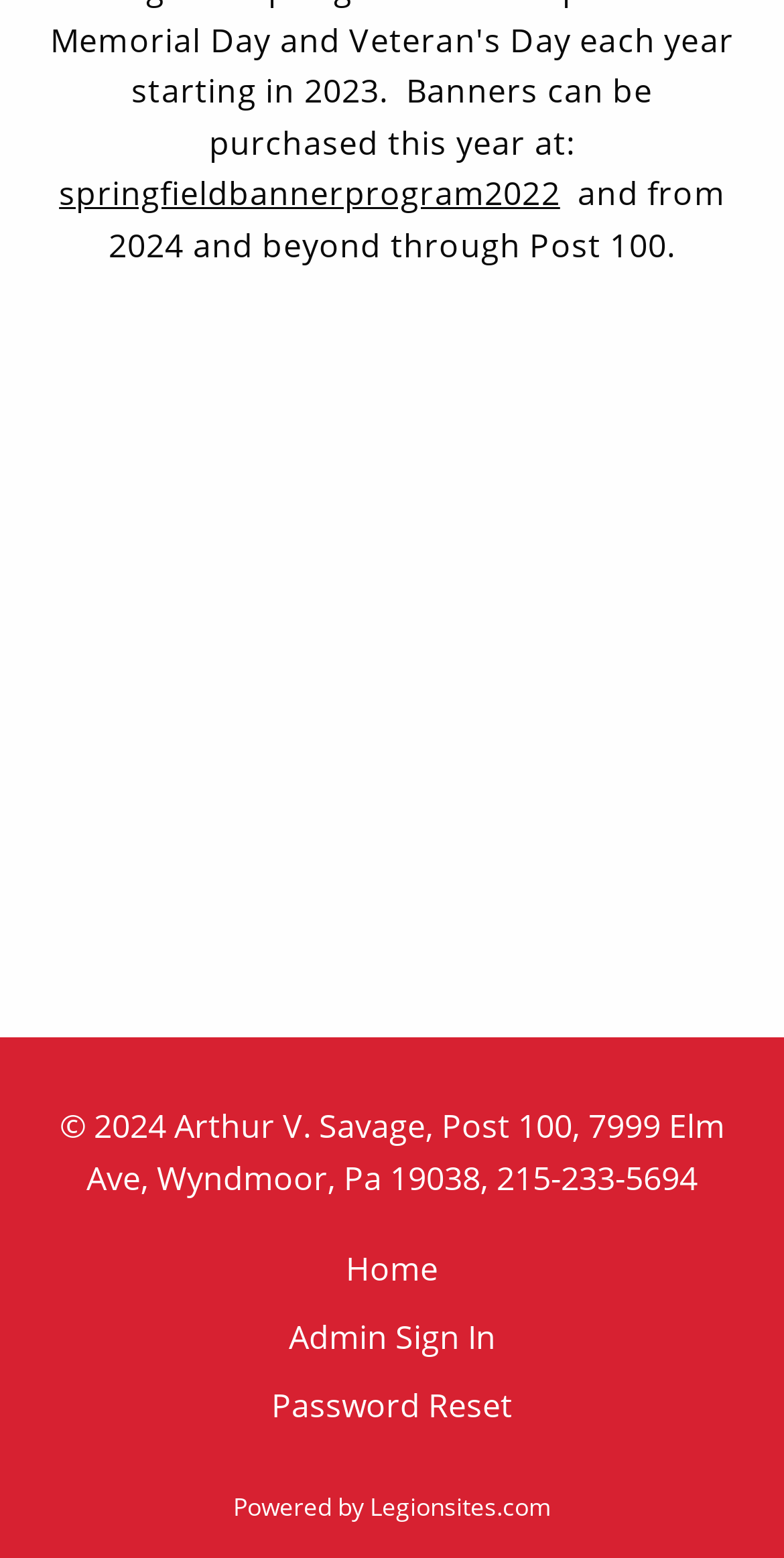What is the website that powers this webpage?
Using the image as a reference, answer with just one word or a short phrase.

Legionsites.com